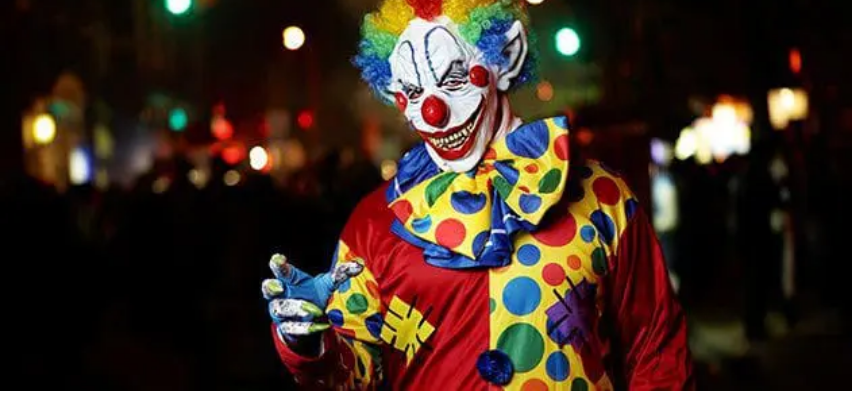Explain the image in a detailed way.

The image captures a menacing clown dressed in a vibrant costume characterized by colorful polka dots and a bright red nose. With a sinister grin and exaggerated makeup, the clown's unsettling appearance contrasts sharply with the festive attire, creating an eerie atmosphere. The backdrop features blurred lights, hinting at a night scene filled with spectators, further intensifying the clown's ominous presence. This striking visual underscore the theme of the article "Clown Attempts to Murder Cyclist – Seriously," highlighting a bizarre and disturbing incident that intertwines humor and horror.